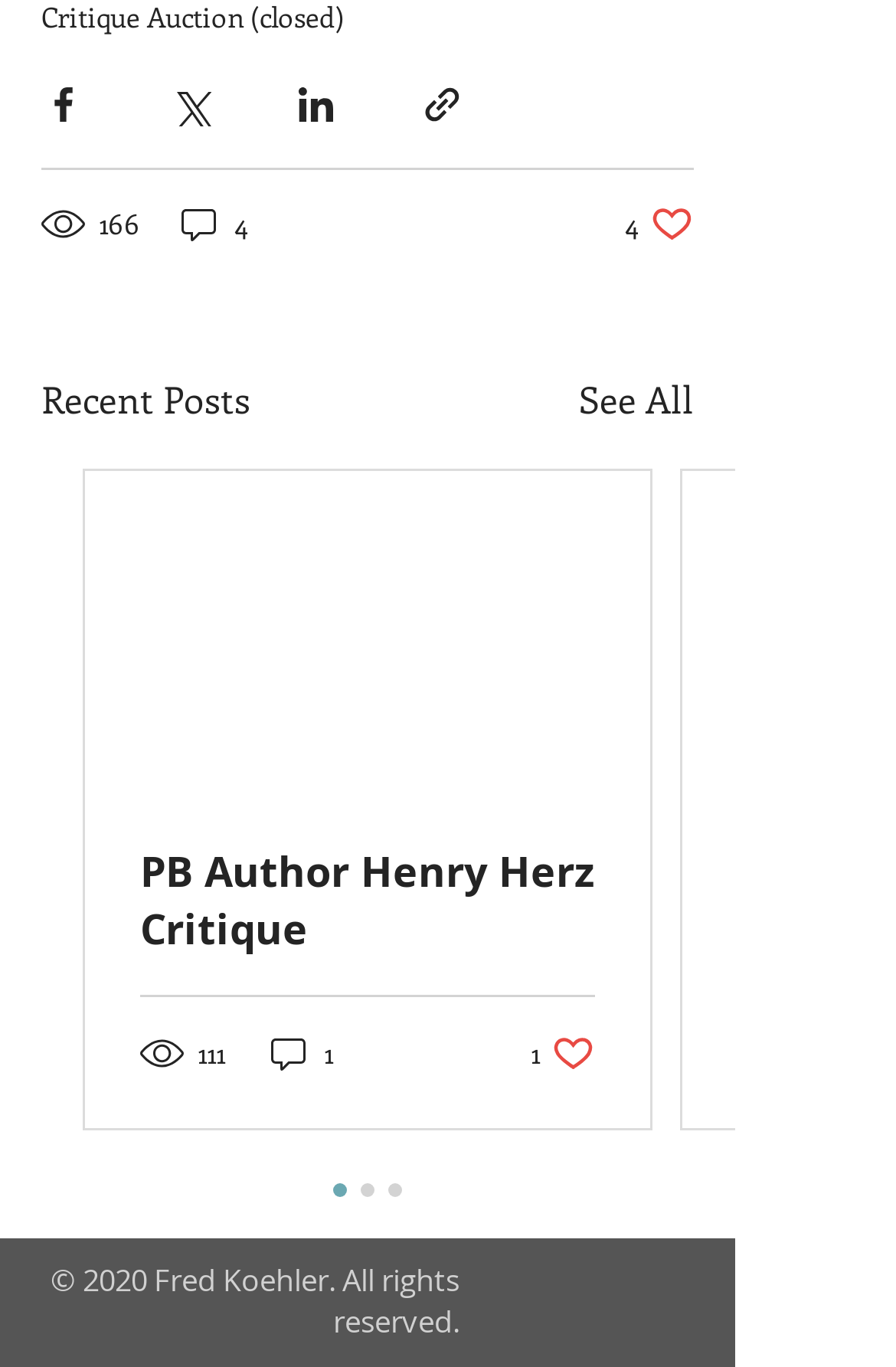Identify the bounding box coordinates of the area you need to click to perform the following instruction: "Share via link".

[0.469, 0.06, 0.518, 0.092]